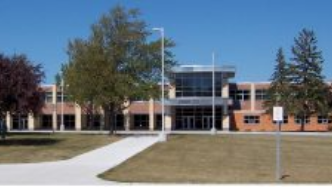Respond with a single word or phrase:
What is the purpose of the AMEN Free Clinic?

Offers health services